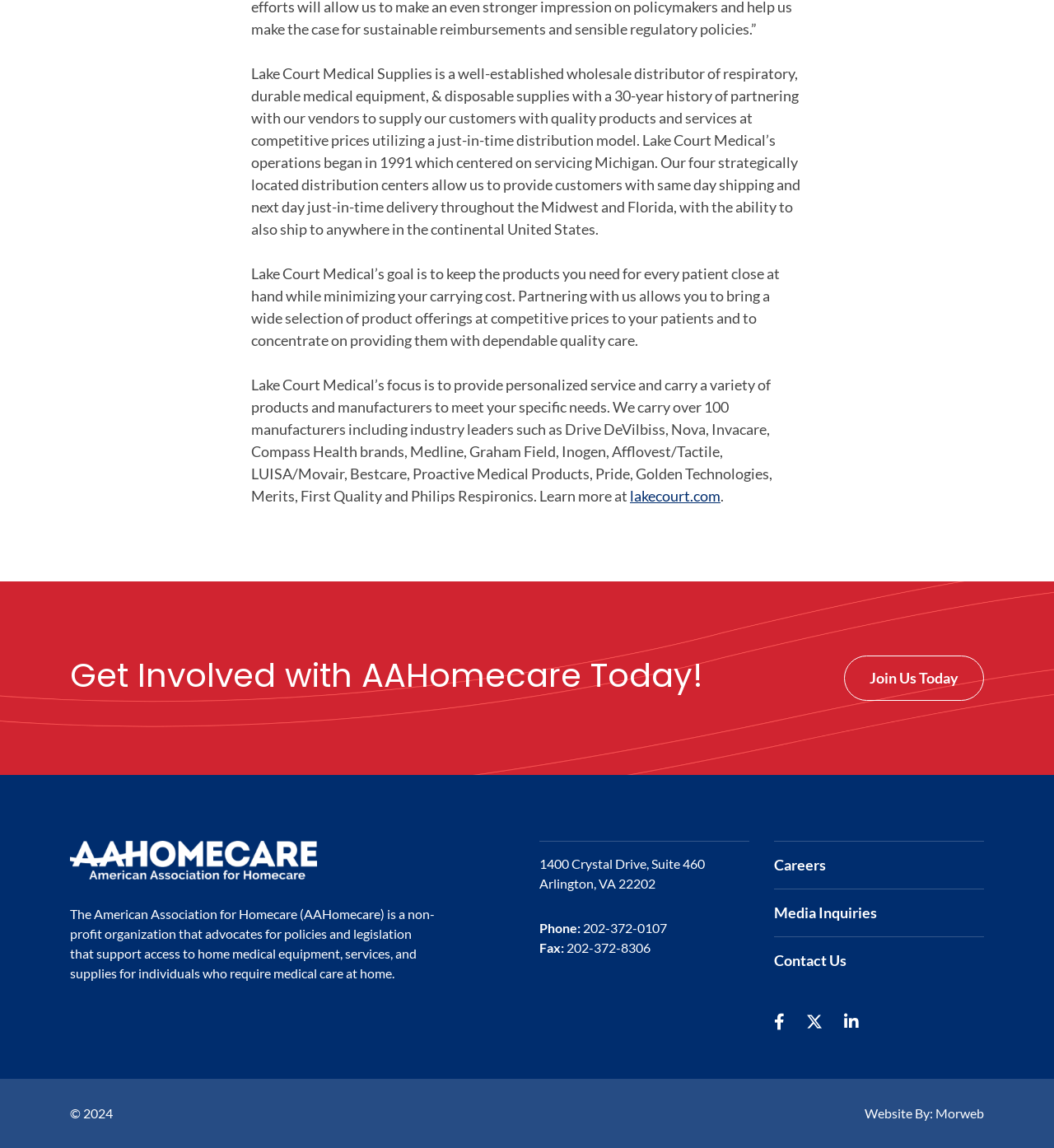What is the phone number of the American Association for Homecare?
Look at the image and construct a detailed response to the question.

The StaticText element with the text 'Phone: 202-372-0107' provides the phone number of the American Association for Homecare.